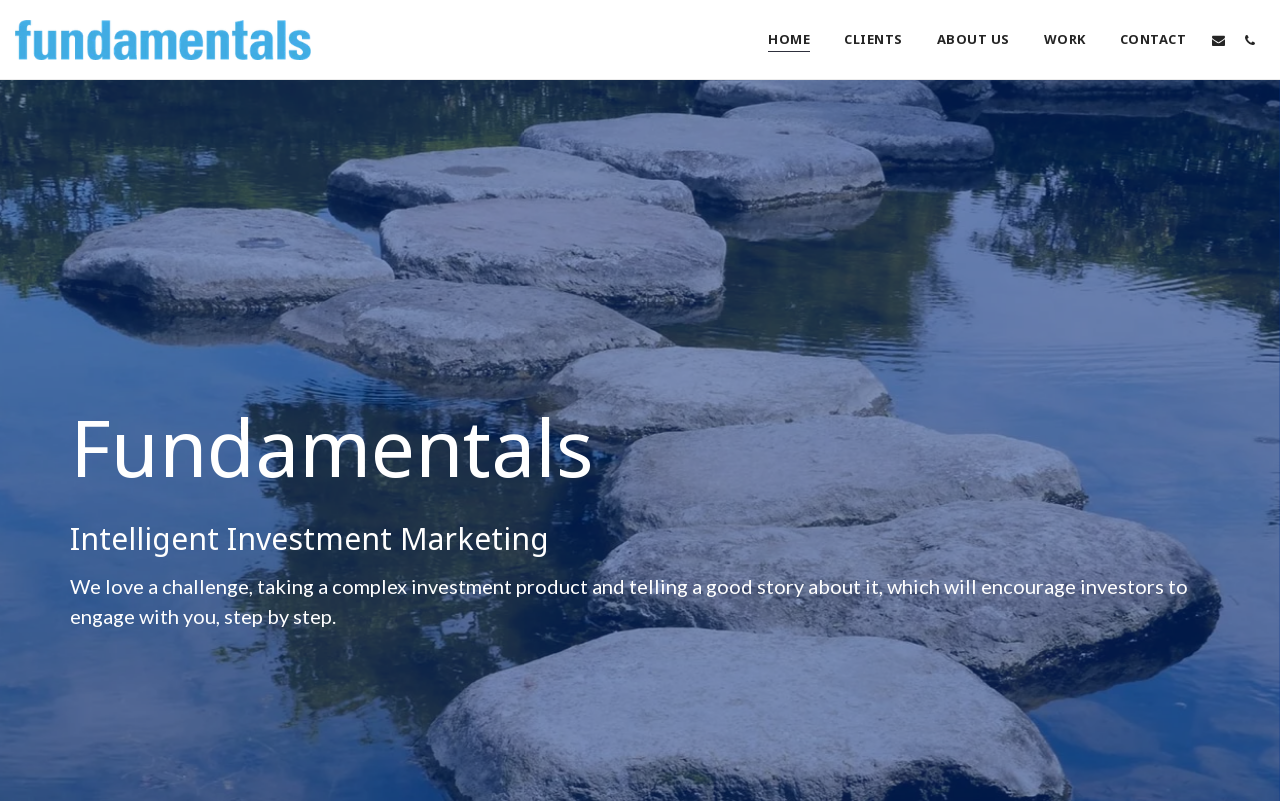Please provide a one-word or short phrase answer to the question:
What is the company's focus?

Intelligent Investment Marketing